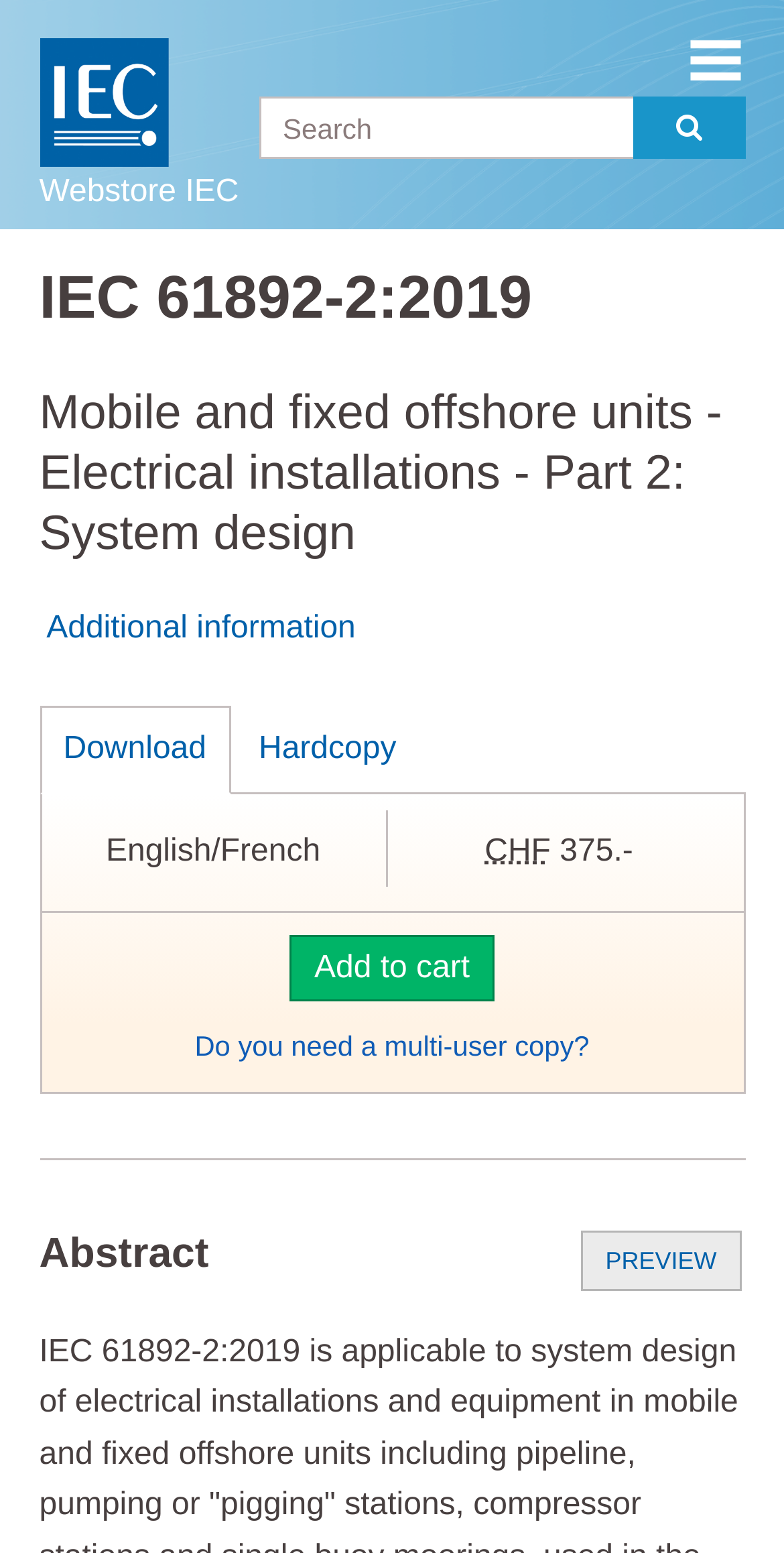Using the description: "Sign in", identify the bounding box of the corresponding UI element in the screenshot.

[0.0, 0.215, 0.44, 0.283]